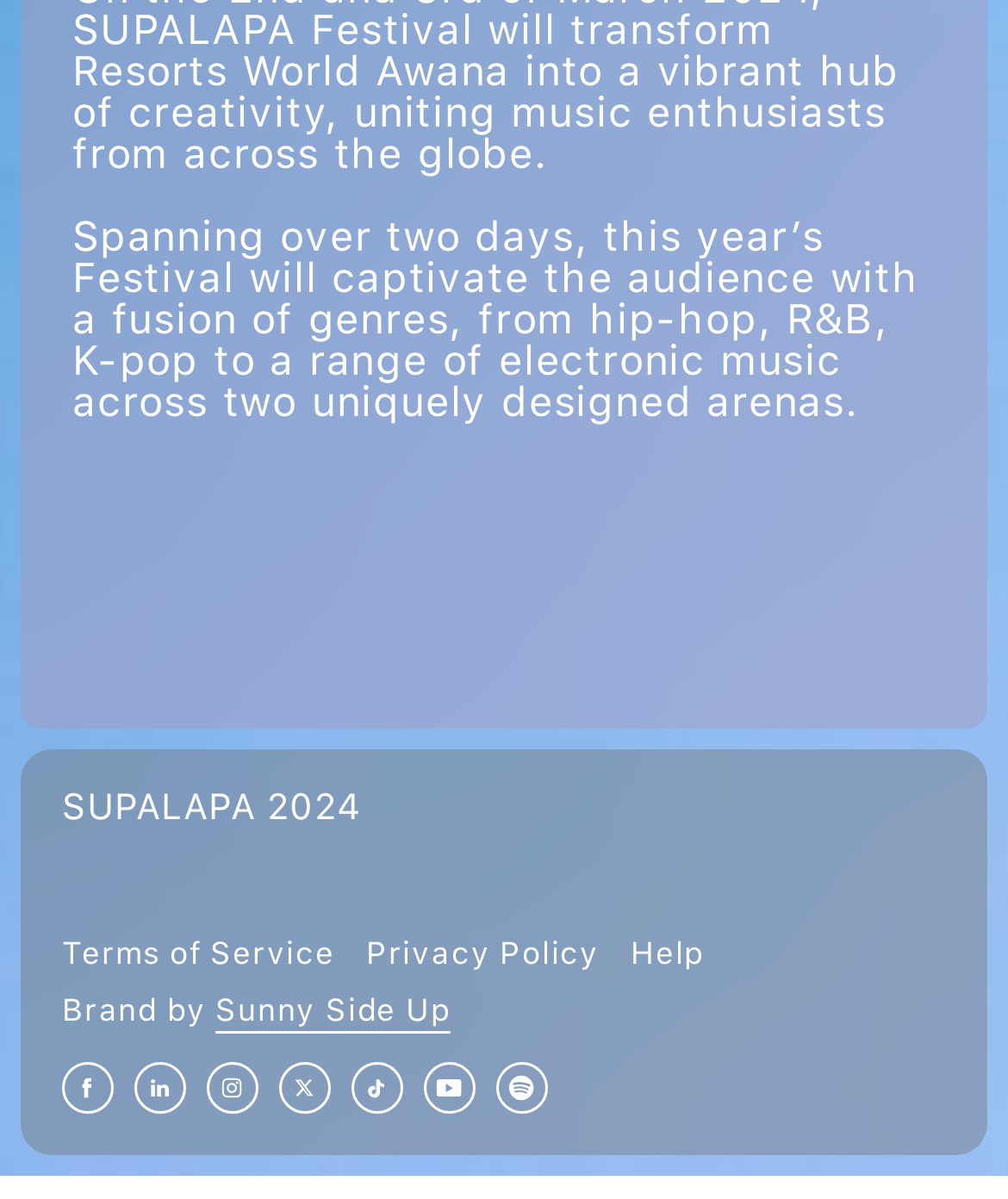Find the bounding box coordinates of the clickable area required to complete the following action: "Follow on Facebook".

[0.062, 0.887, 0.113, 0.93]